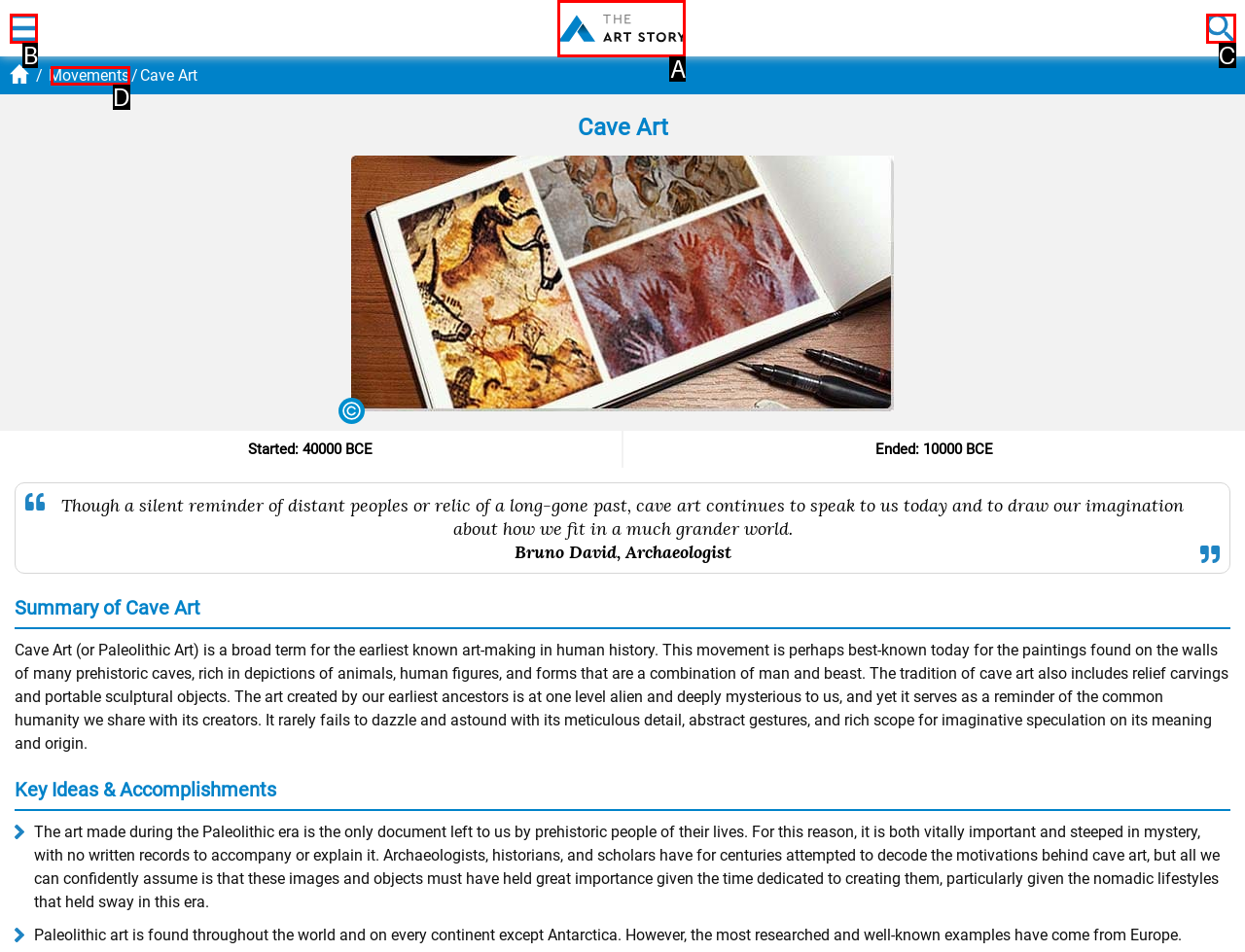Given the description: Movements, identify the corresponding option. Answer with the letter of the appropriate option directly.

D